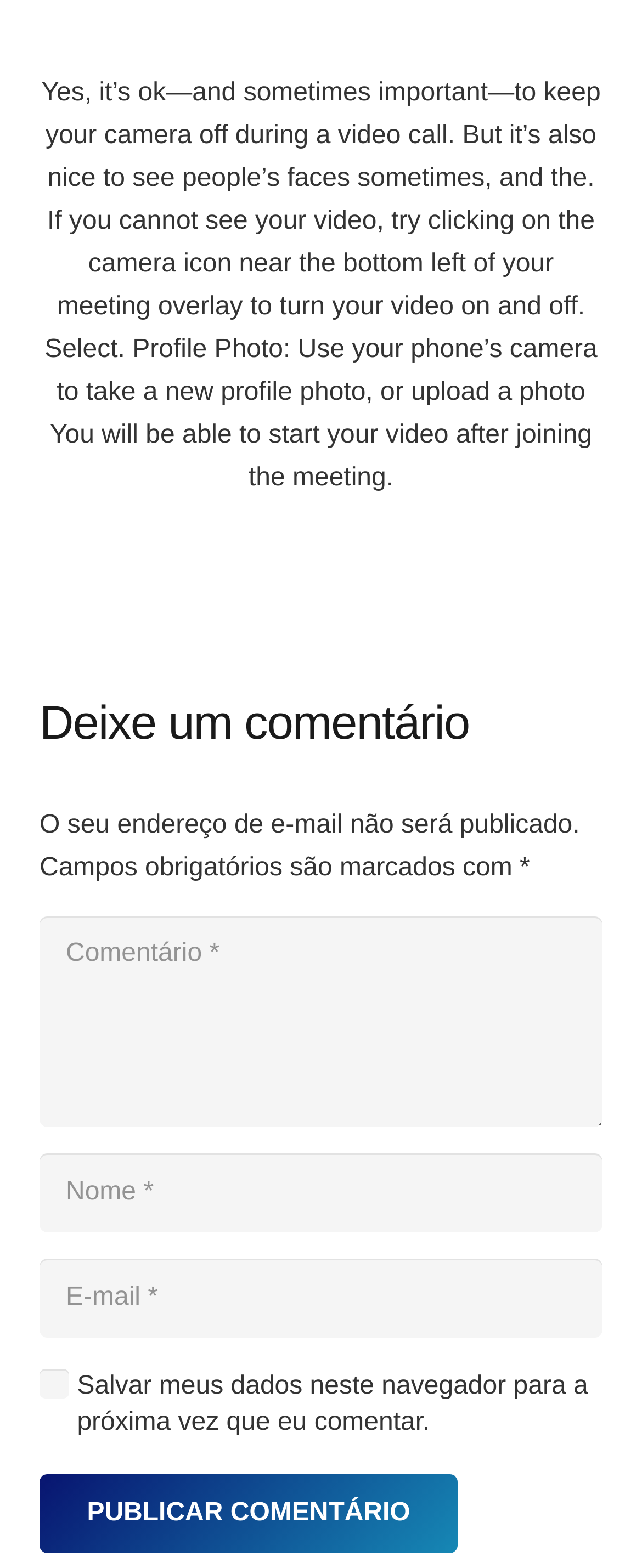Locate the UI element described by aria-label="E-mail" name="email" placeholder="E-mail *" in the provided webpage screenshot. Return the bounding box coordinates in the format (top-left x, top-left y, bottom-right x, bottom-right y), ensuring all values are between 0 and 1.

[0.062, 0.802, 0.938, 0.853]